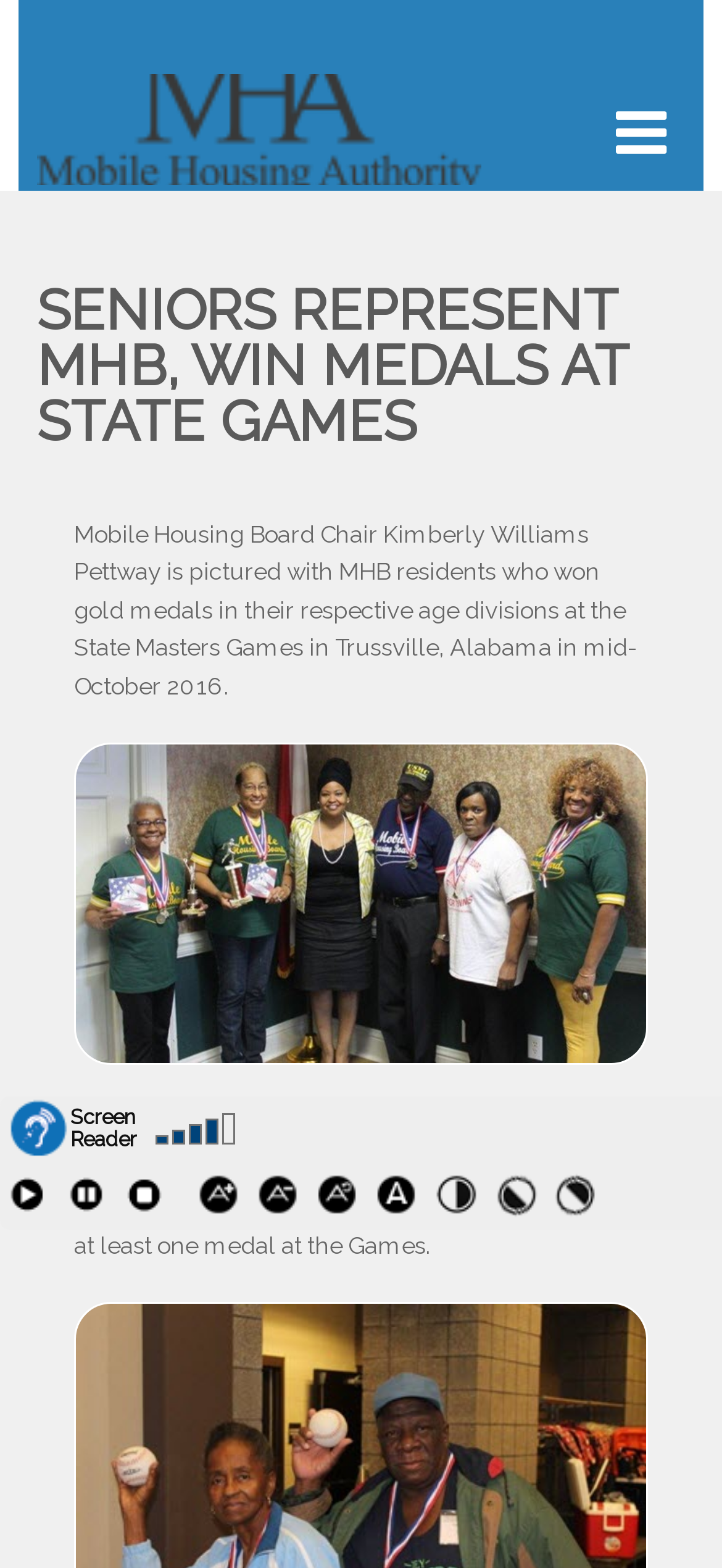Using the provided description: "Dyslexic font", find the bounding box coordinates of the corresponding UI element. The output should be four float numbers between 0 and 1, in the format [left, top, right, bottom].

[0.518, 0.748, 0.6, 0.785]